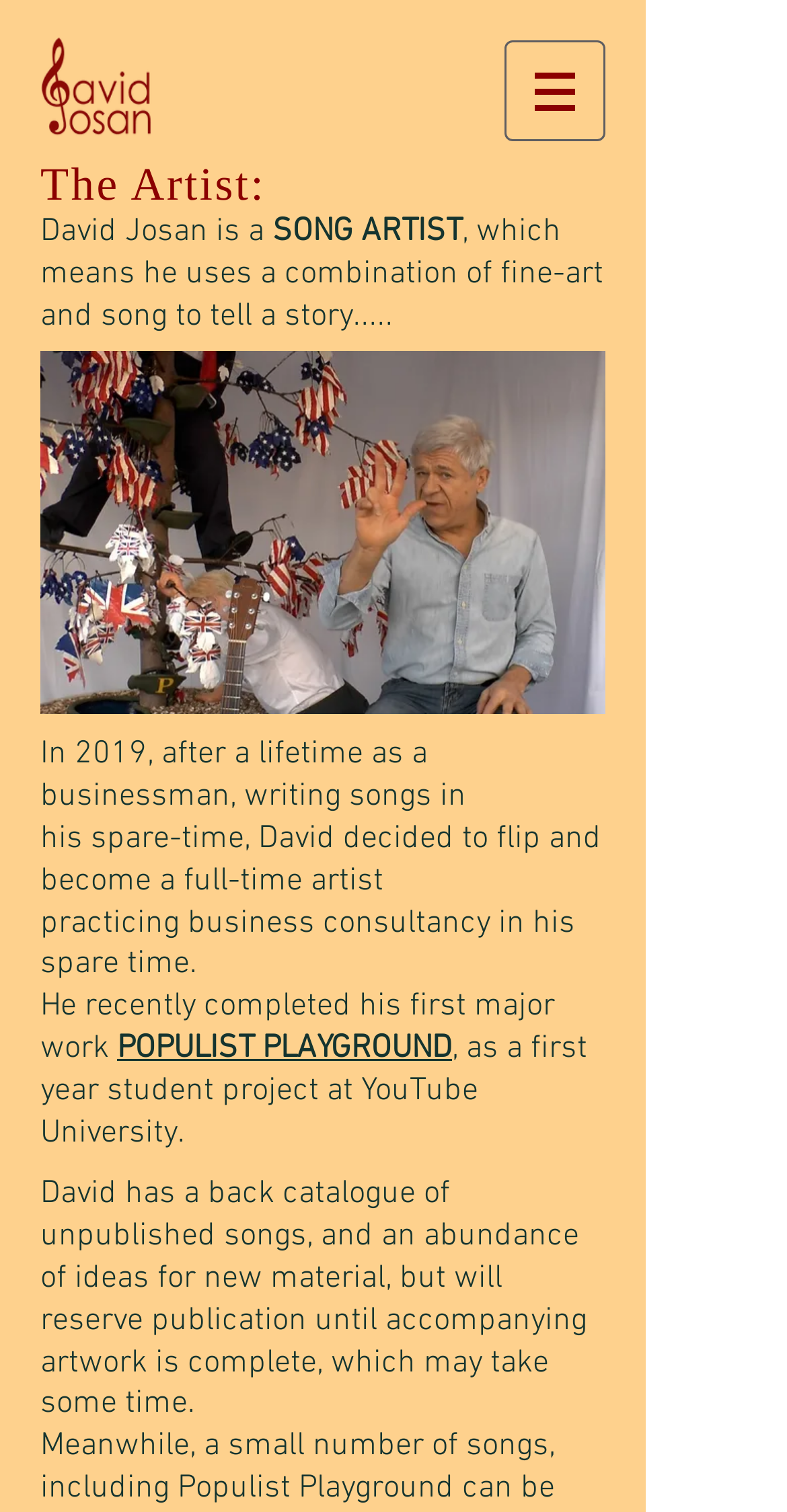Please provide a detailed answer to the question below by examining the image:
What is the medium David Josan uses to tell a story?

According to the webpage, David Josan is a 'SONG ARTIST' which means he uses a combination of fine-art and song to tell a story. This information is obtained from the StaticText elements that describe David Josan's profession.